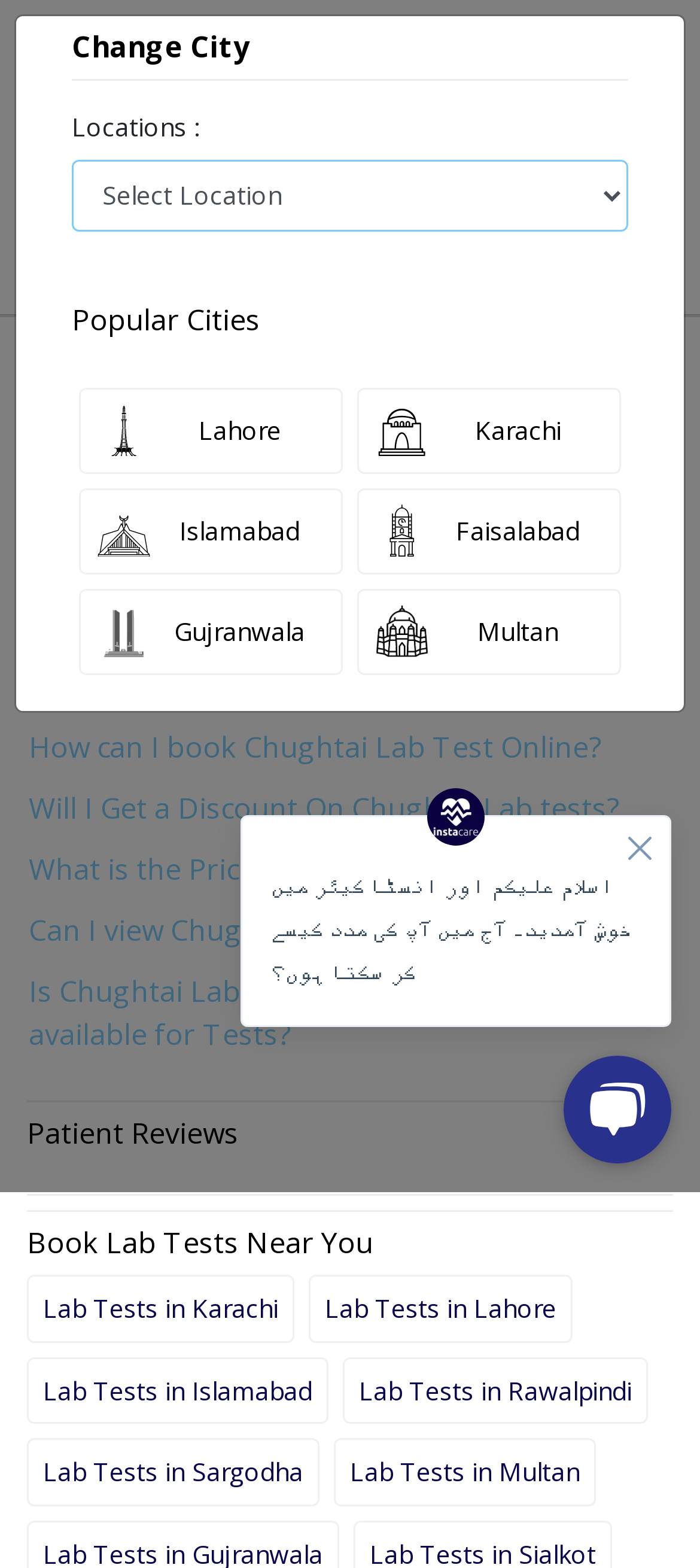Determine the coordinates of the bounding box for the clickable area needed to execute this instruction: "Search for lab tests".

[0.079, 0.08, 0.921, 0.126]